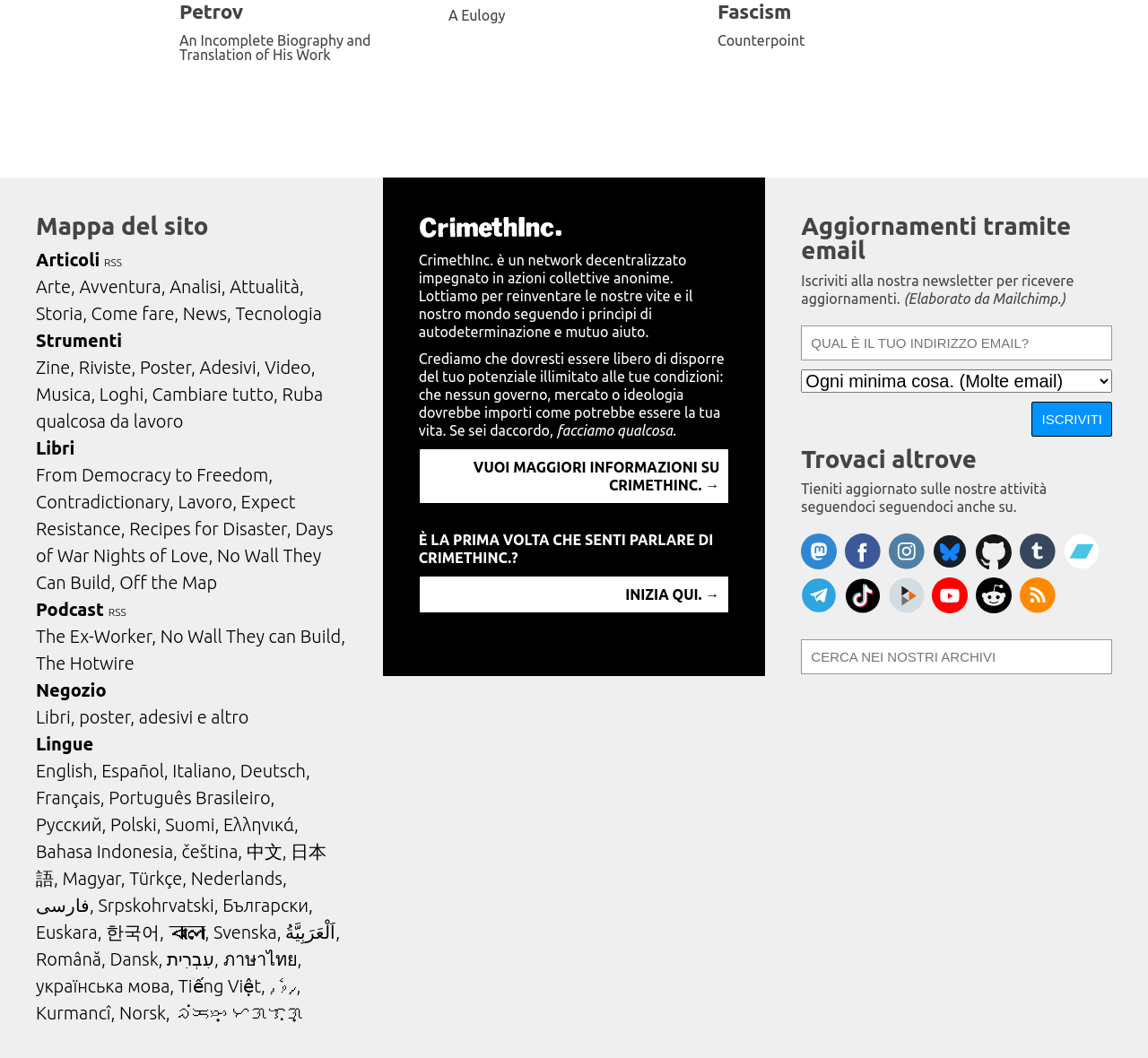Give a concise answer using only one word or phrase for this question:
What is the last language option in the list?

한국어